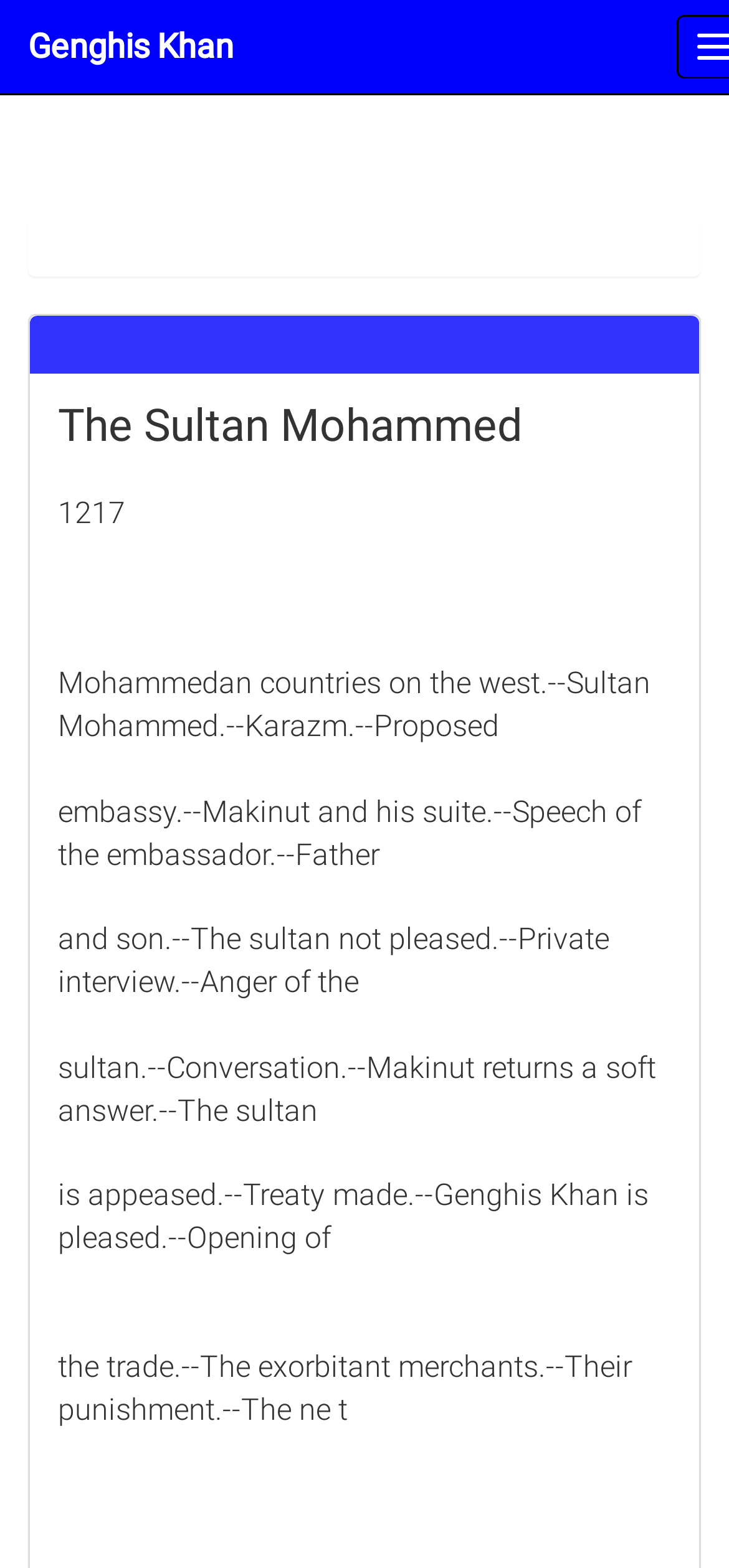Locate the primary heading on the webpage and return its text.

The Sultan Mohammed